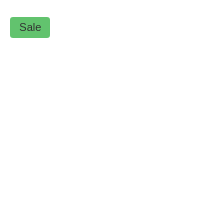Use a single word or phrase to answer the following:
What is the expected outcome of using the green tag?

Increased purchases